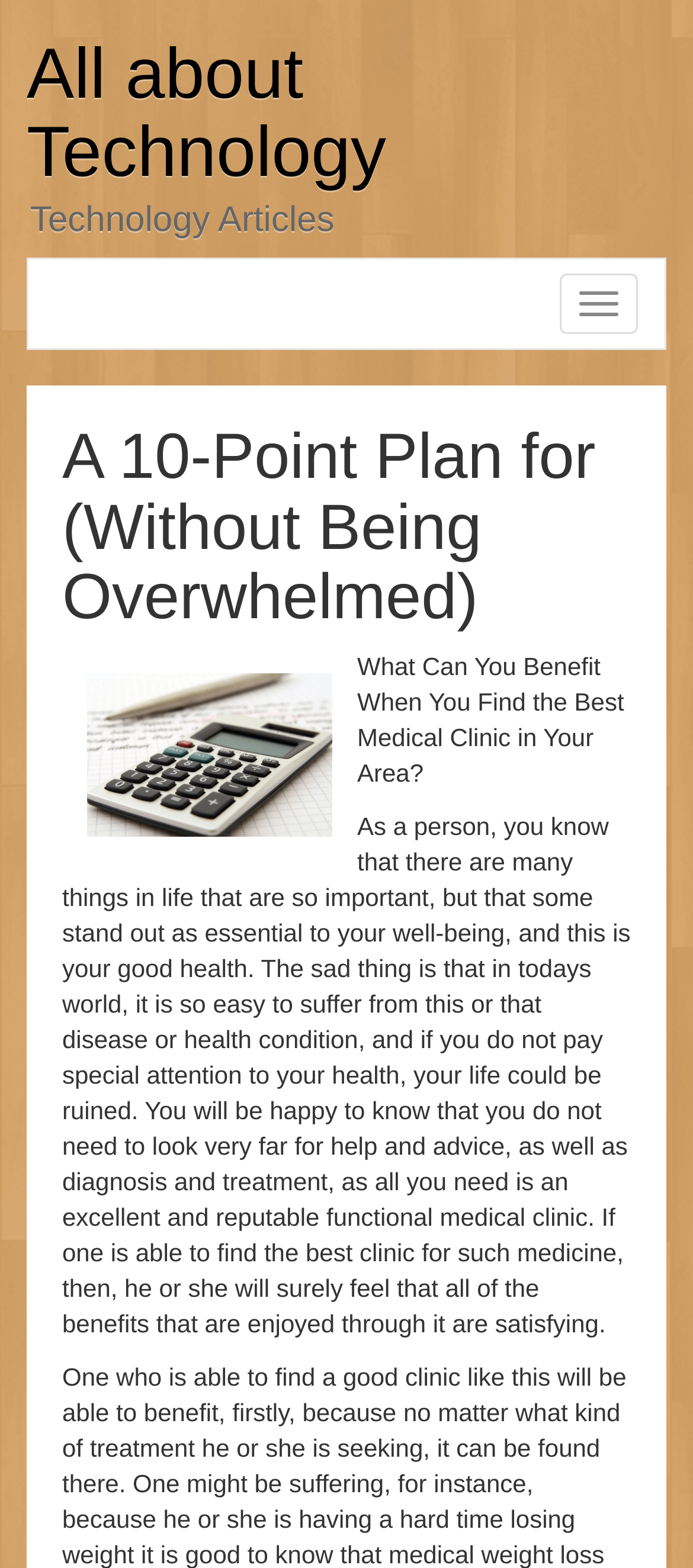What is the topic of the text below the image?
Could you please answer the question thoroughly and with as much detail as possible?

The StaticText element below the image contains a passage about the importance of good health and finding a reputable functional medical clinic. Therefore, the topic of the text is related to medical clinics.